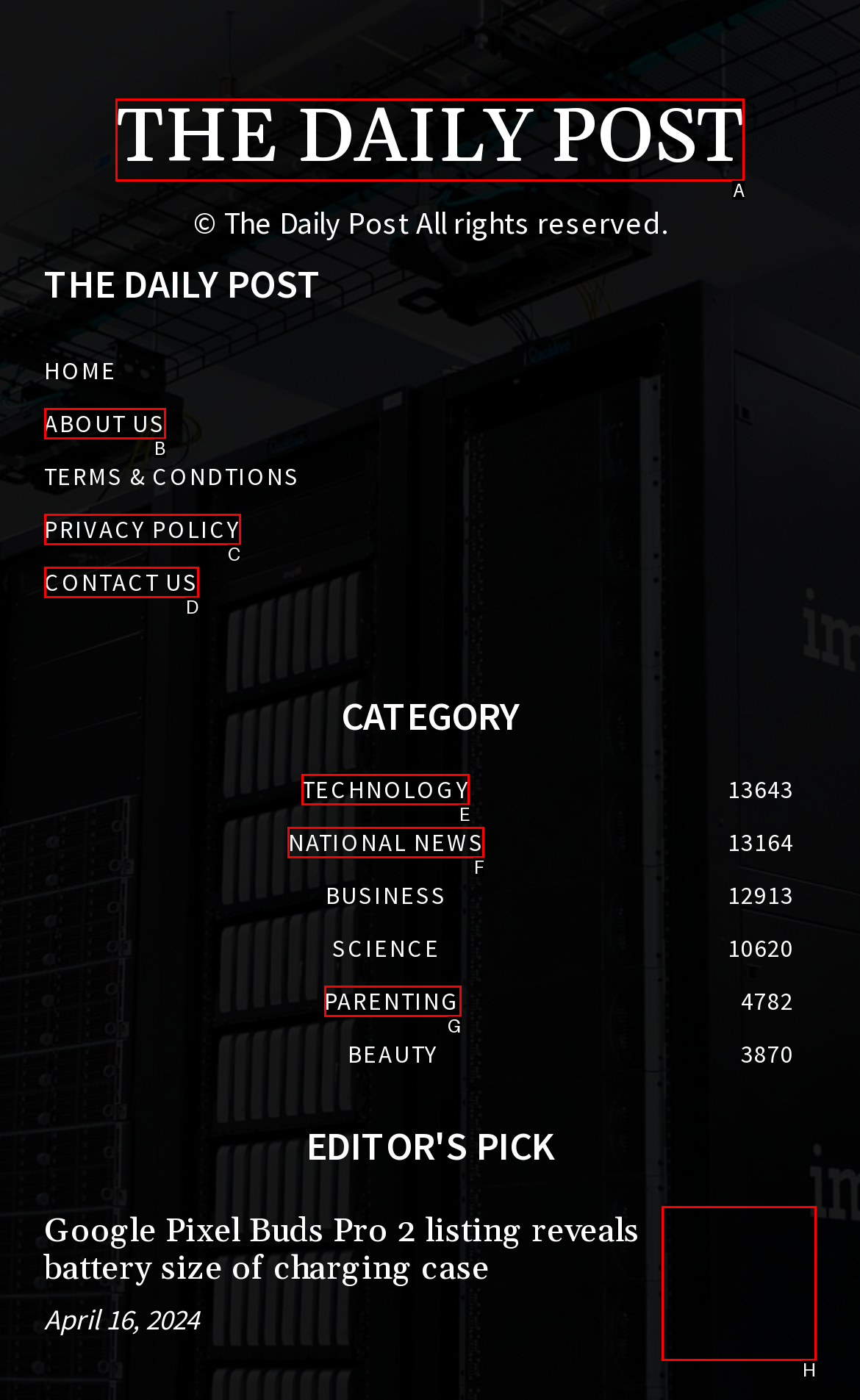Identify which HTML element should be clicked to fulfill this instruction: explore 'dog' related items Reply with the correct option's letter.

None